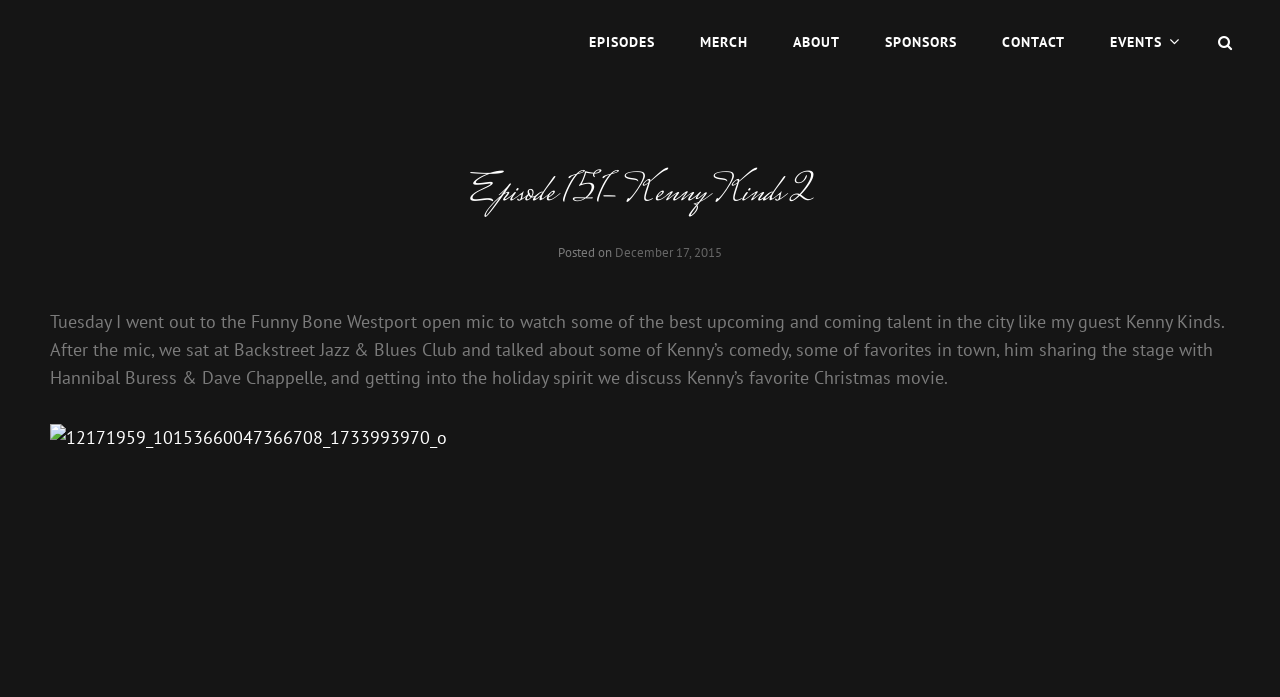Please locate the bounding box coordinates for the element that should be clicked to achieve the following instruction: "check events". Ensure the coordinates are given as four float numbers between 0 and 1, i.e., [left, top, right, bottom].

[0.852, 0.0, 0.938, 0.121]